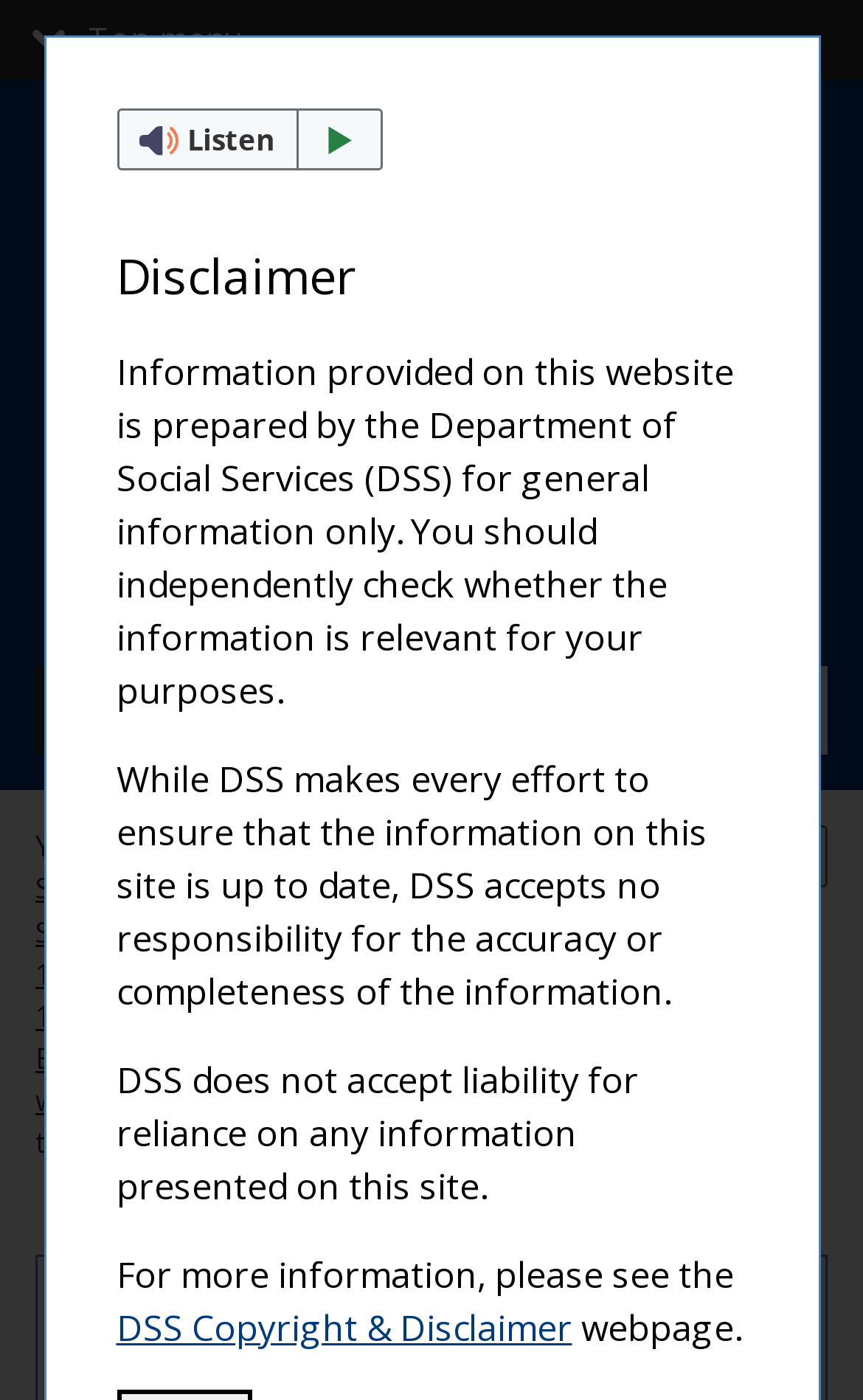Determine the bounding box coordinates of the clickable element to achieve the following action: 'Go to Australian Government website'. Provide the coordinates as four float values between 0 and 1, formatted as [left, top, right, bottom].

[0.167, 0.082, 0.833, 0.231]